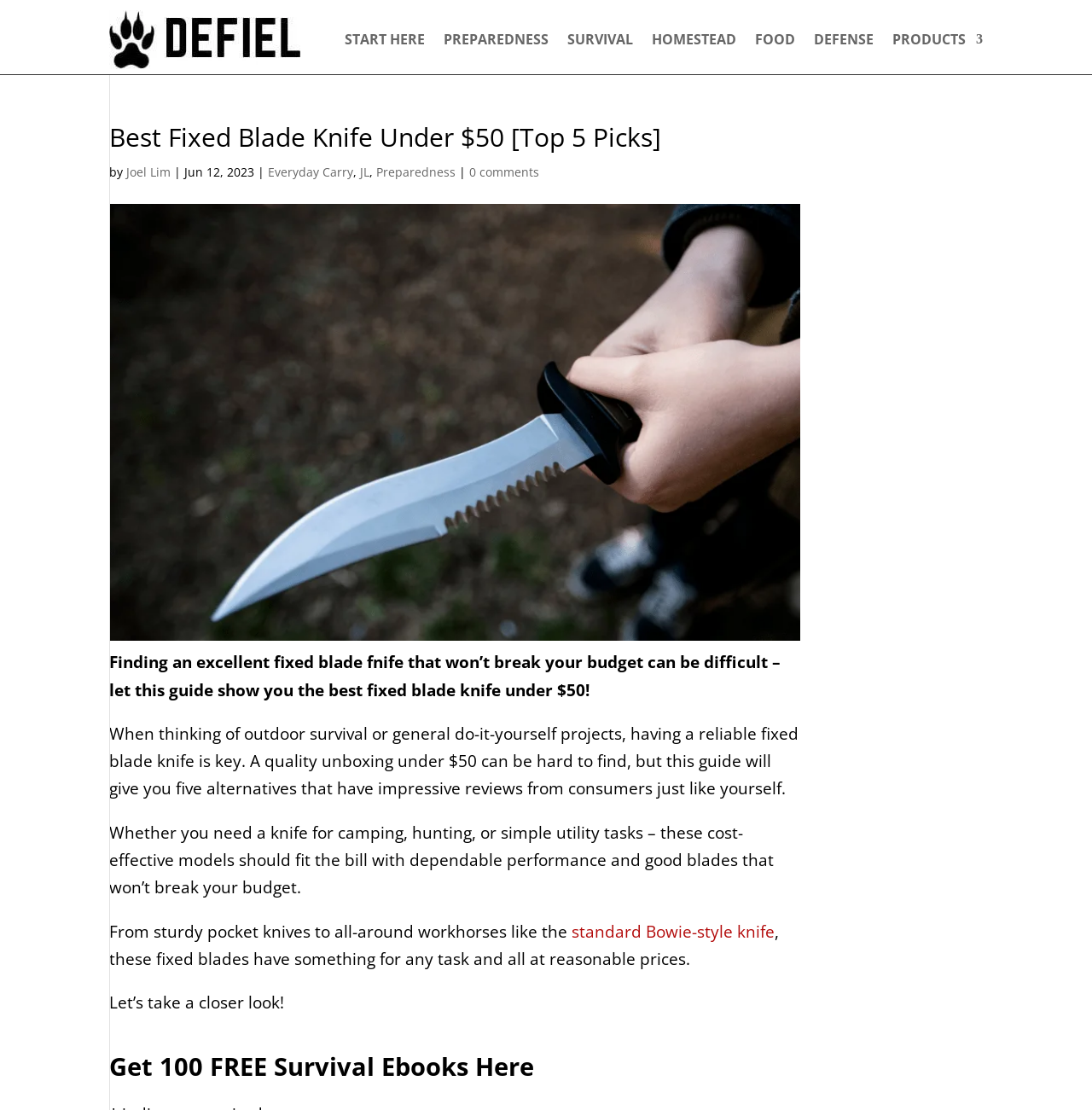Determine the primary headline of the webpage.

Best Fixed Blade Knife Under $50 [Top 5 Picks]